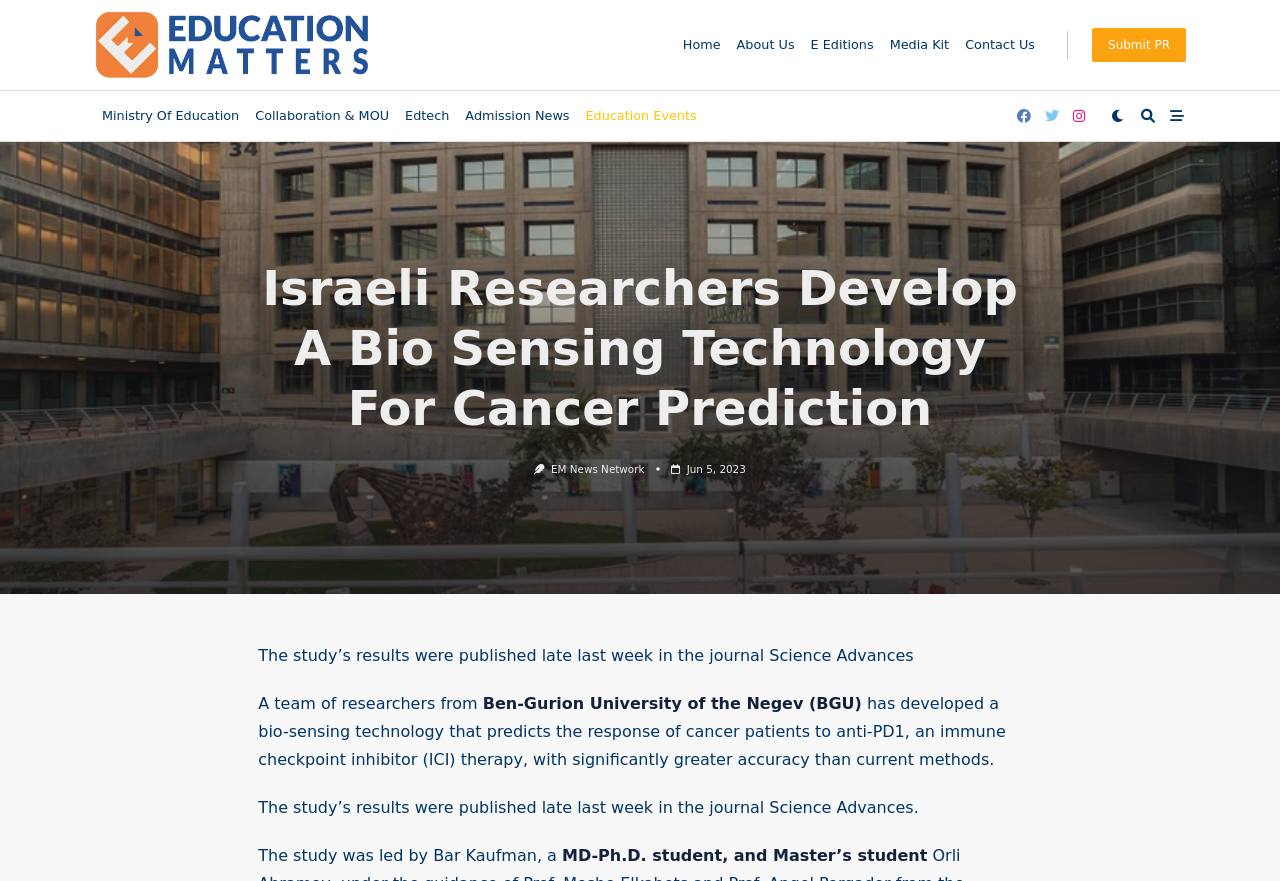Determine the bounding box coordinates of the target area to click to execute the following instruction: "Share on Facebook."

[0.795, 0.122, 0.806, 0.141]